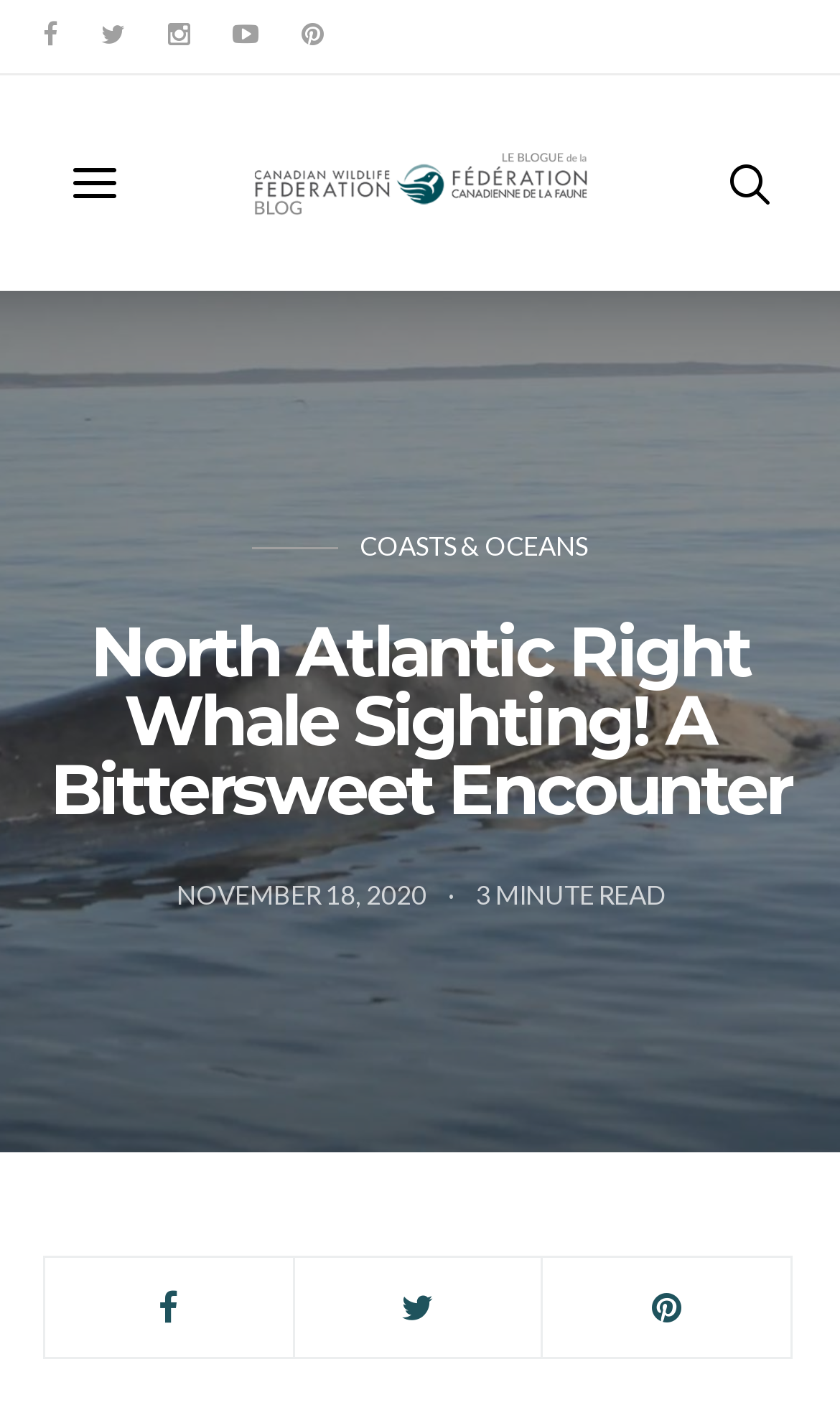Please provide the bounding box coordinates for the UI element as described: "Coasts & Oceans". The coordinates must be four floats between 0 and 1, represented as [left, top, right, bottom].

[0.428, 0.37, 0.7, 0.397]